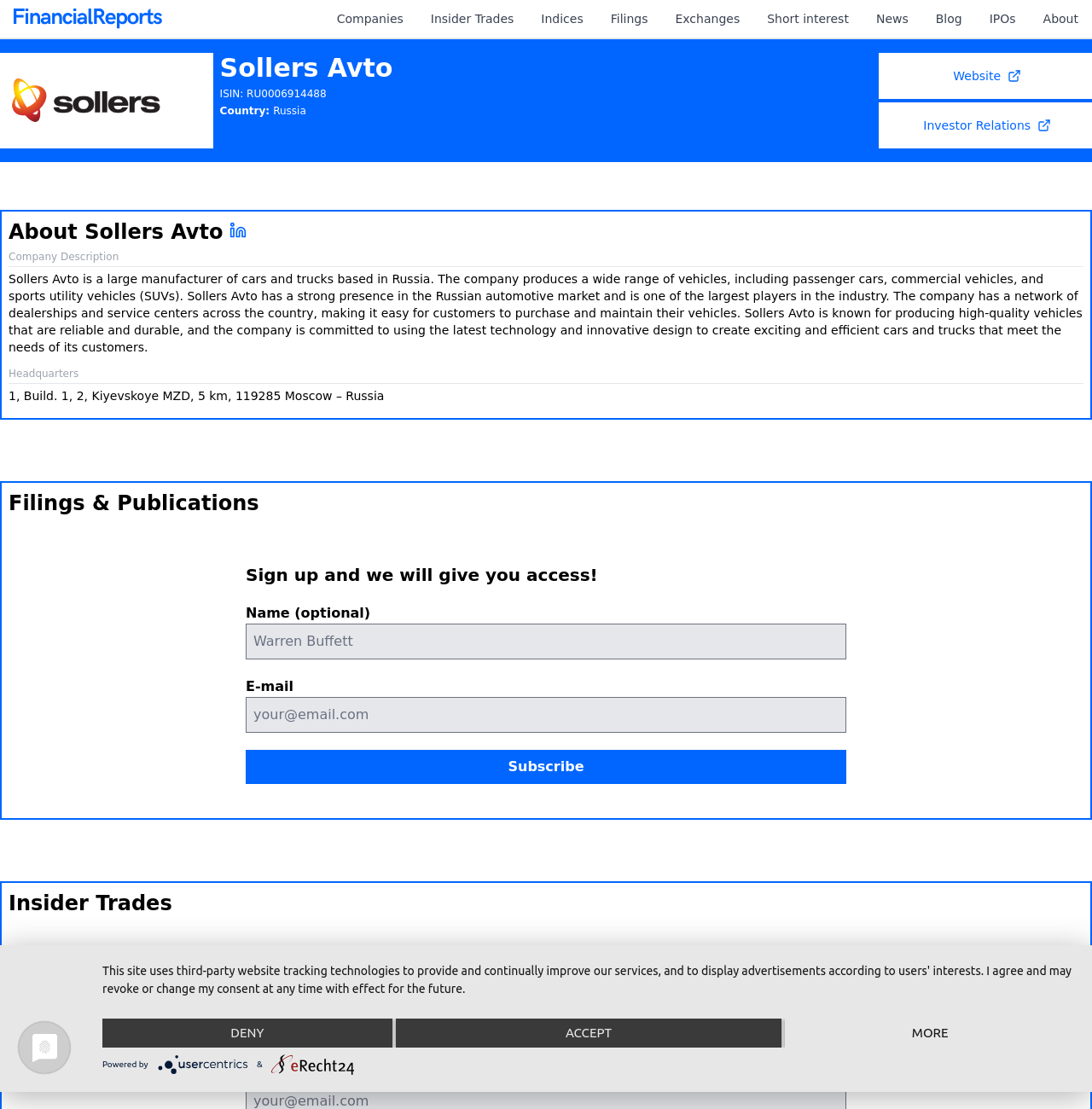From the element description Short interest, predict the bounding box coordinates of the UI element. The coordinates must be specified in the format (top-left x, top-left y, bottom-right x, bottom-right y) and should be within the 0 to 1 range.

[0.702, 0.009, 0.777, 0.025]